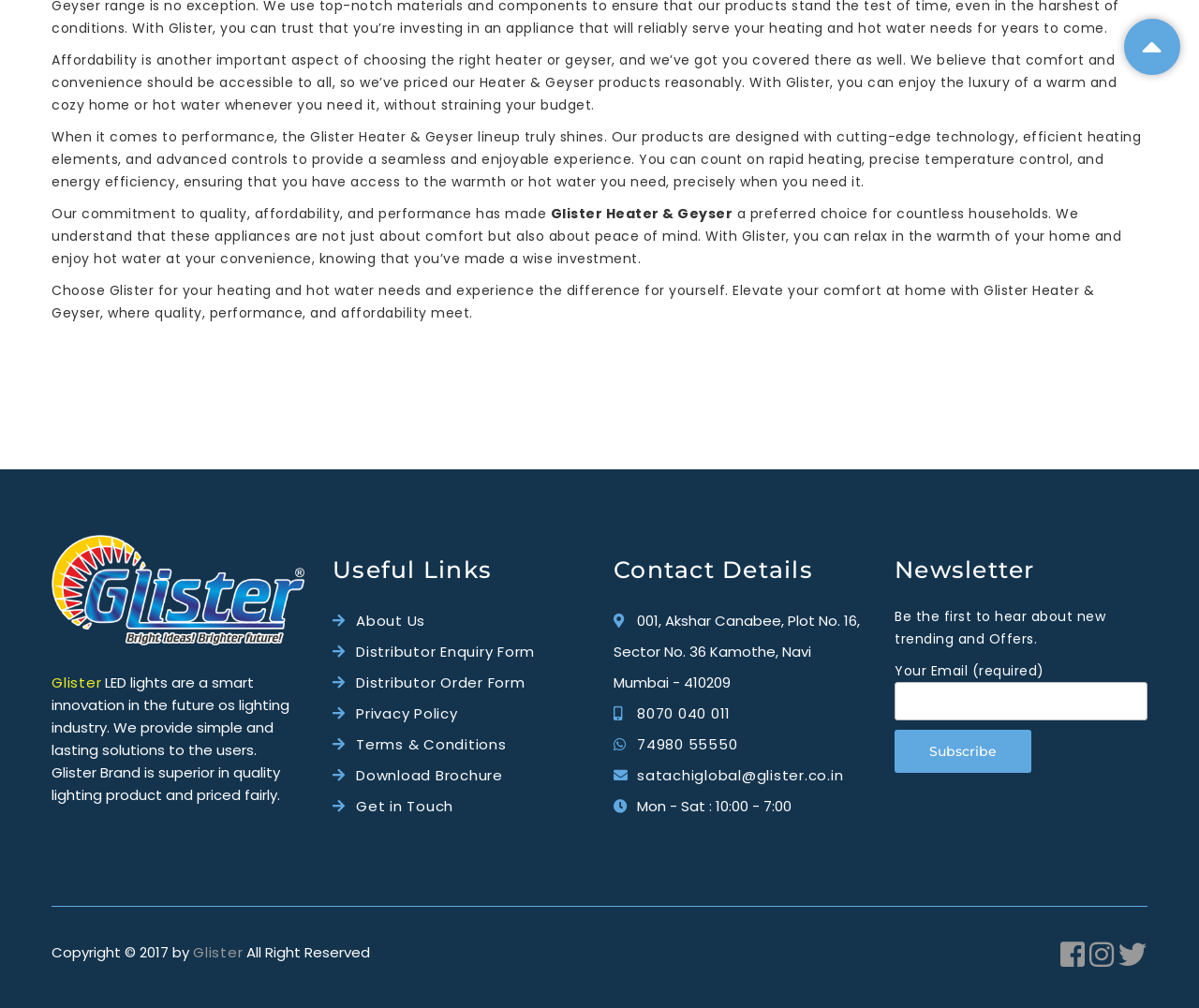Please answer the following question using a single word or phrase: 
What is the brand name of the heater and geyser products?

Glister